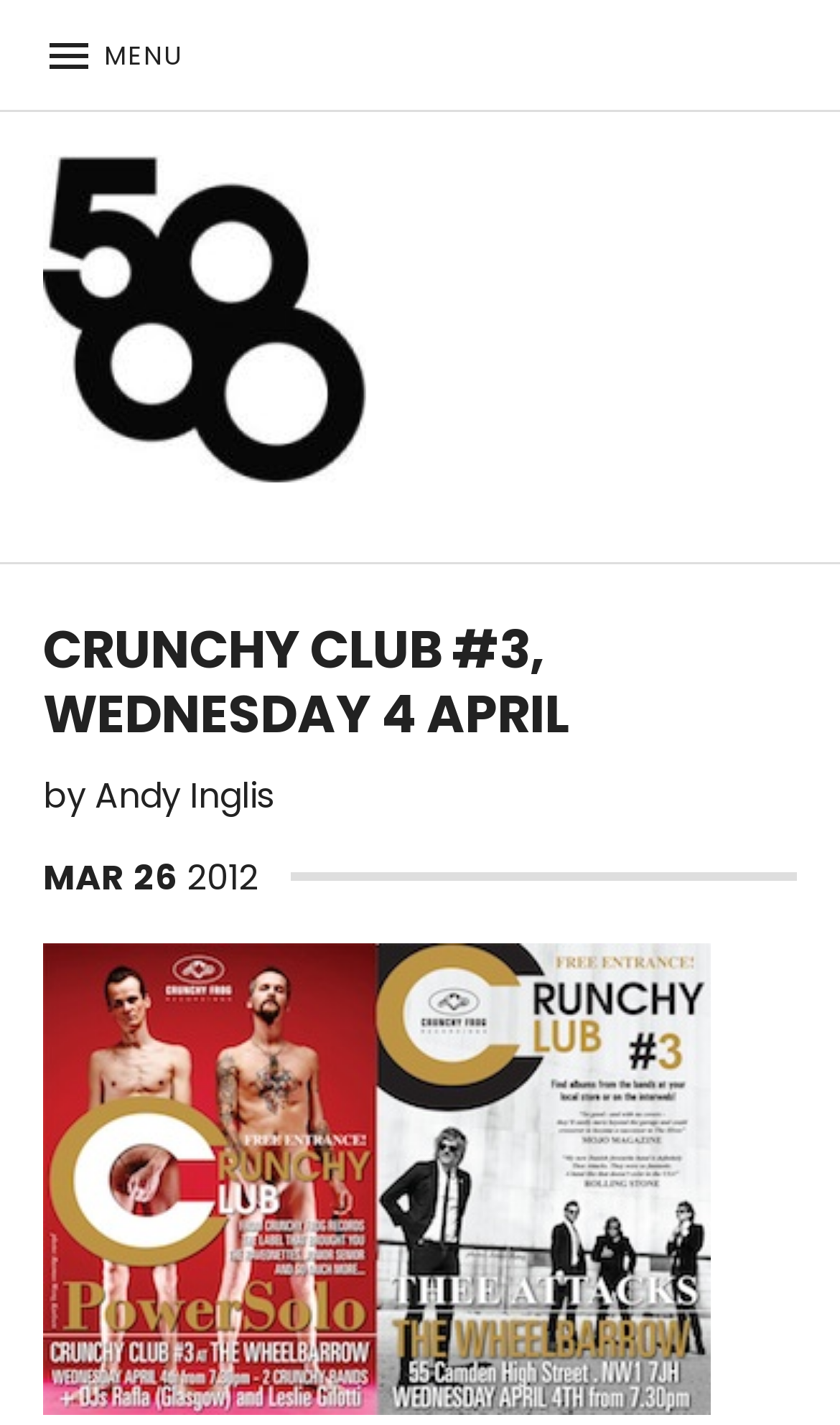What is the format of the event date below the main heading?
Please provide a full and detailed response to the question.

The format of the event date below the main heading can be determined by looking at the link 'MAR 262012', which indicates that the format is 'MMM DD YYYY'.